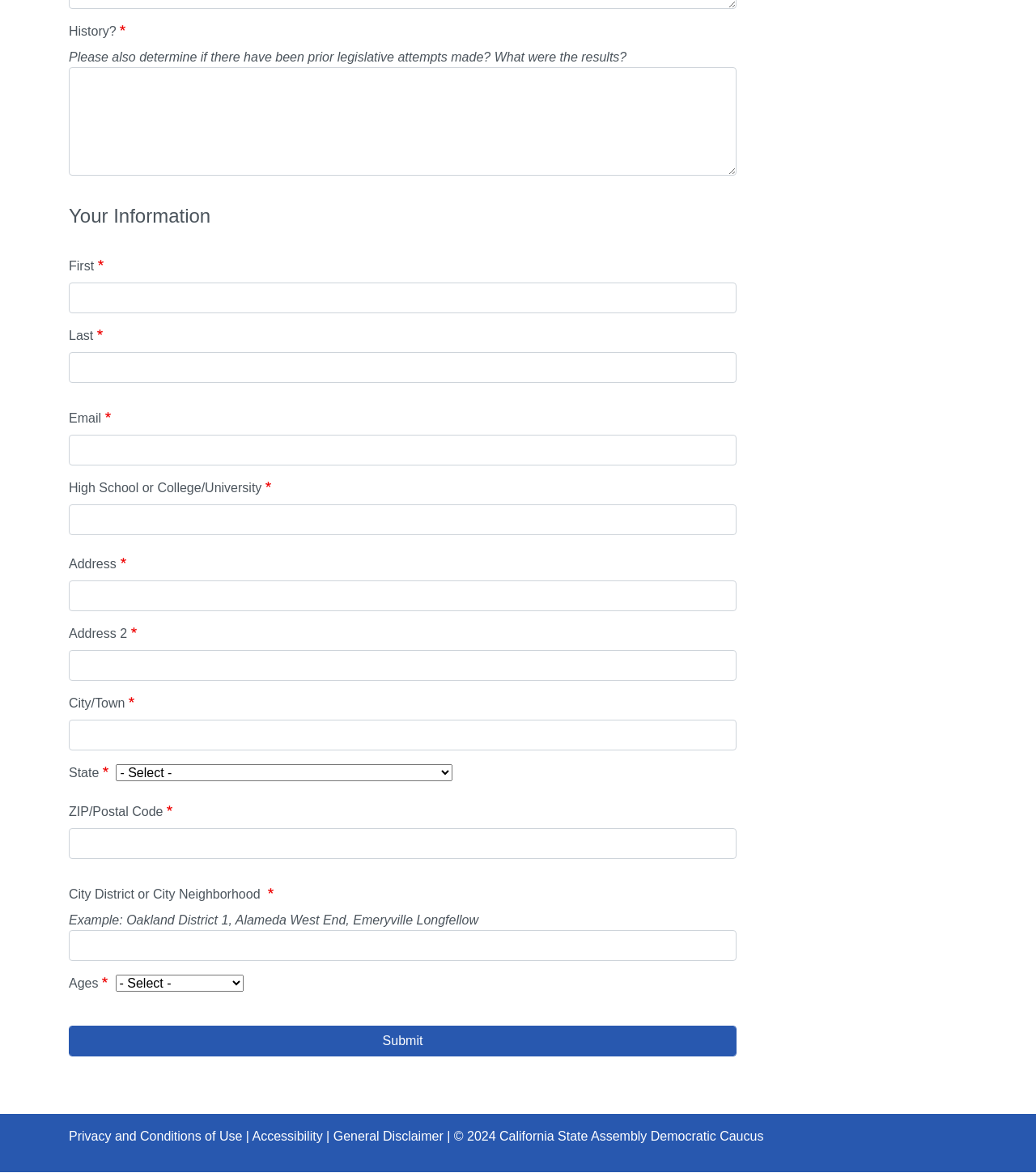Determine the bounding box coordinates for the UI element matching this description: "Privacy and Conditions of Use".

[0.066, 0.963, 0.234, 0.974]